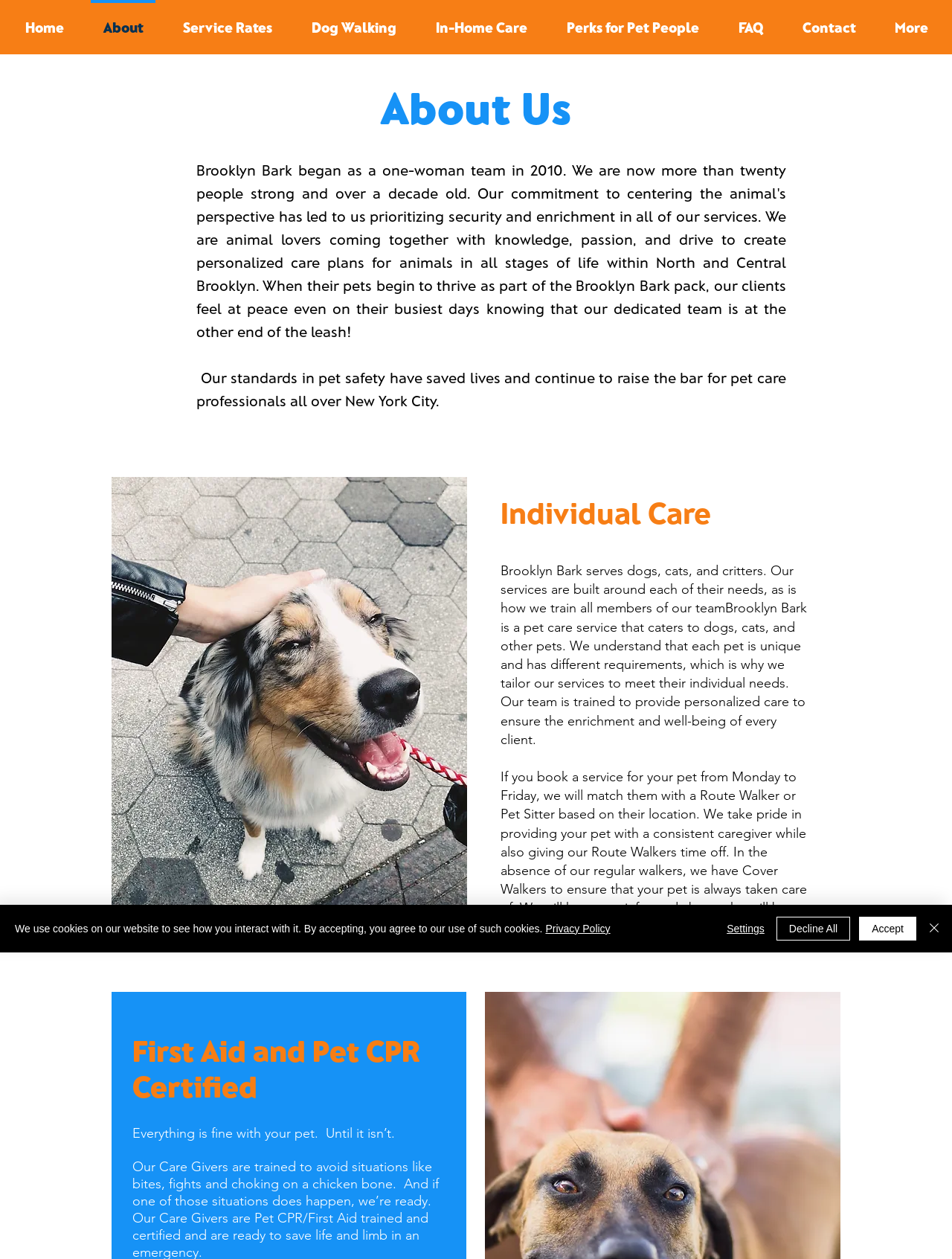Find the bounding box of the web element that fits this description: "About".

[0.088, 0.0, 0.171, 0.033]